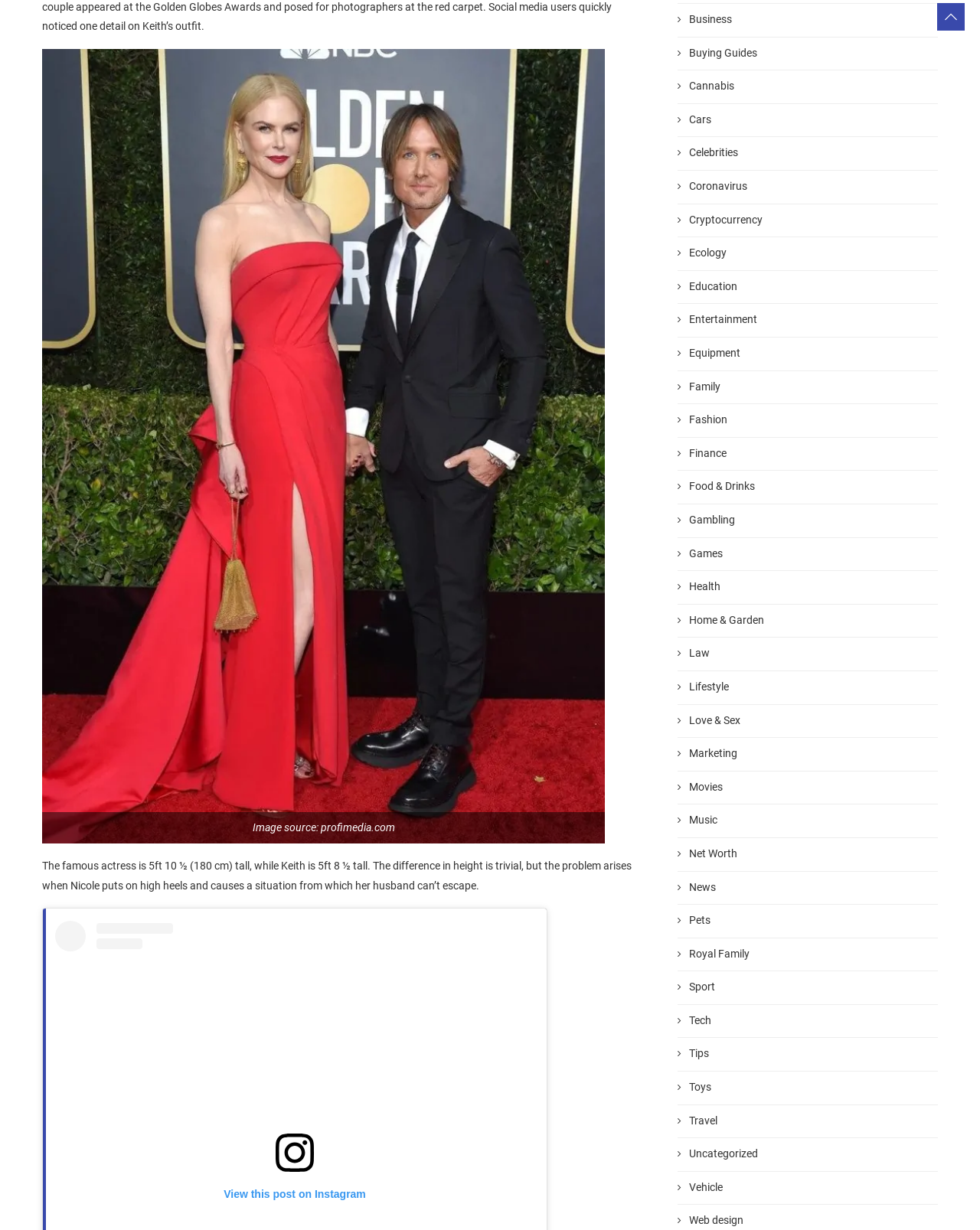Answer the following query concisely with a single word or phrase:
How many categories are listed on the webpage?

30